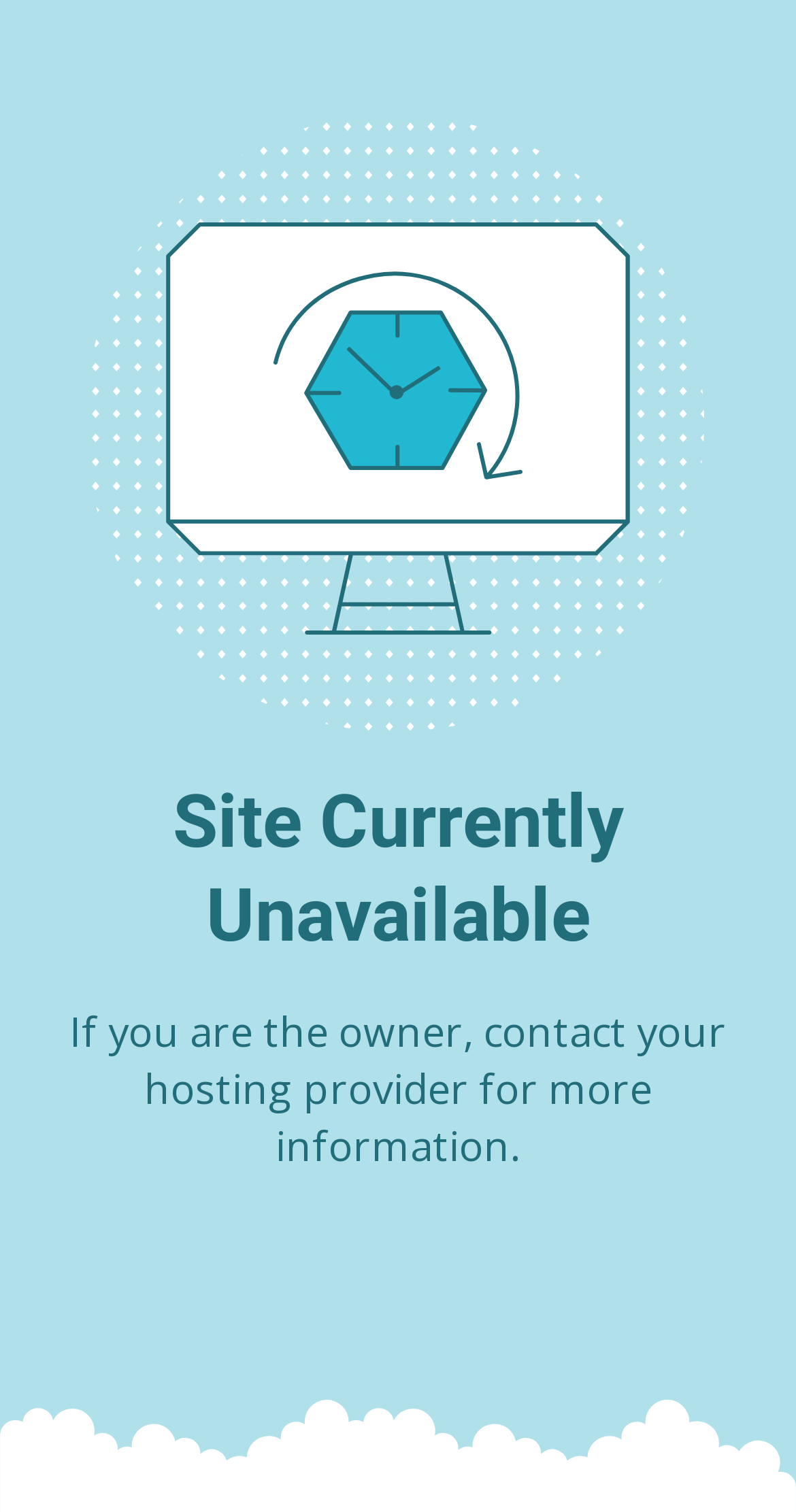Please find and generate the text of the main header of the webpage.

Site Currently Unavailable